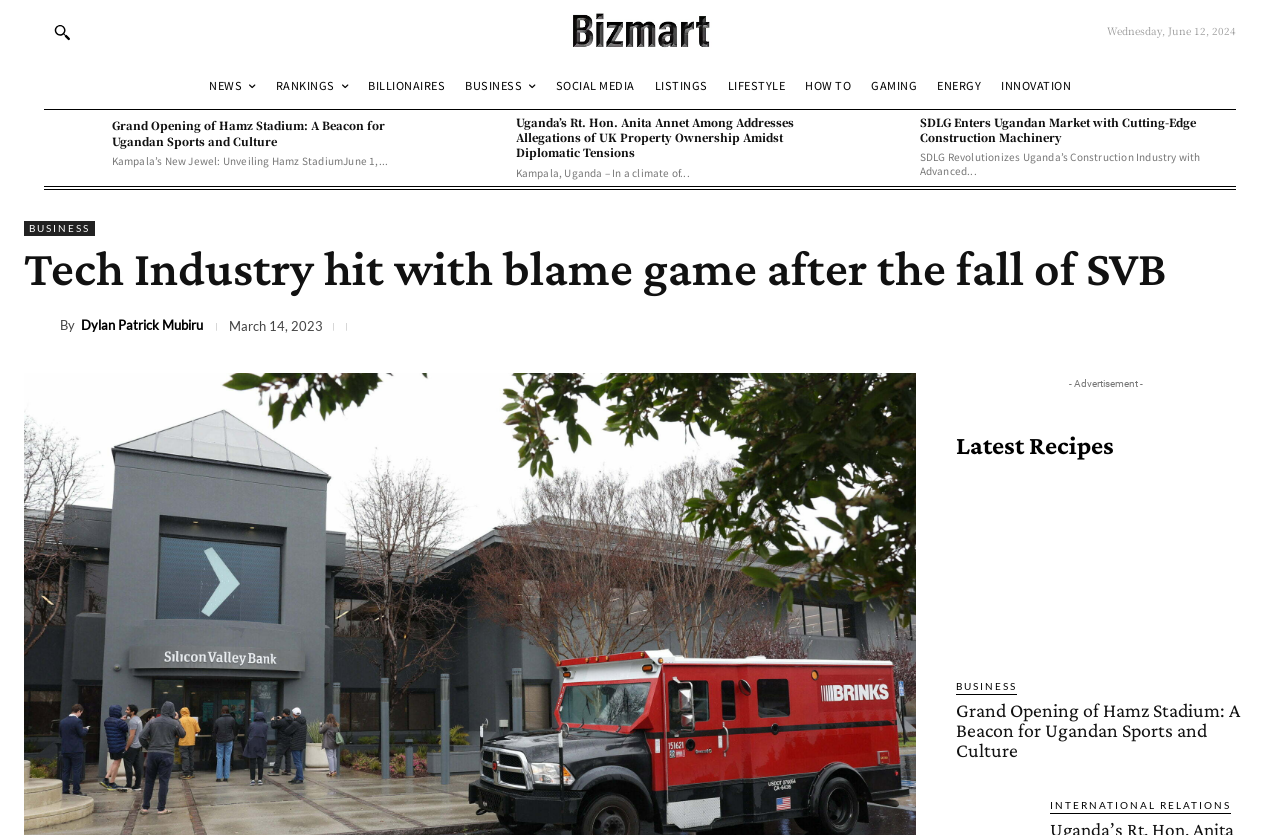What is the category of the article 'Tech Industry hit with blame game after the fall of SVB'?
Based on the image, respond with a single word or phrase.

BUSINESS